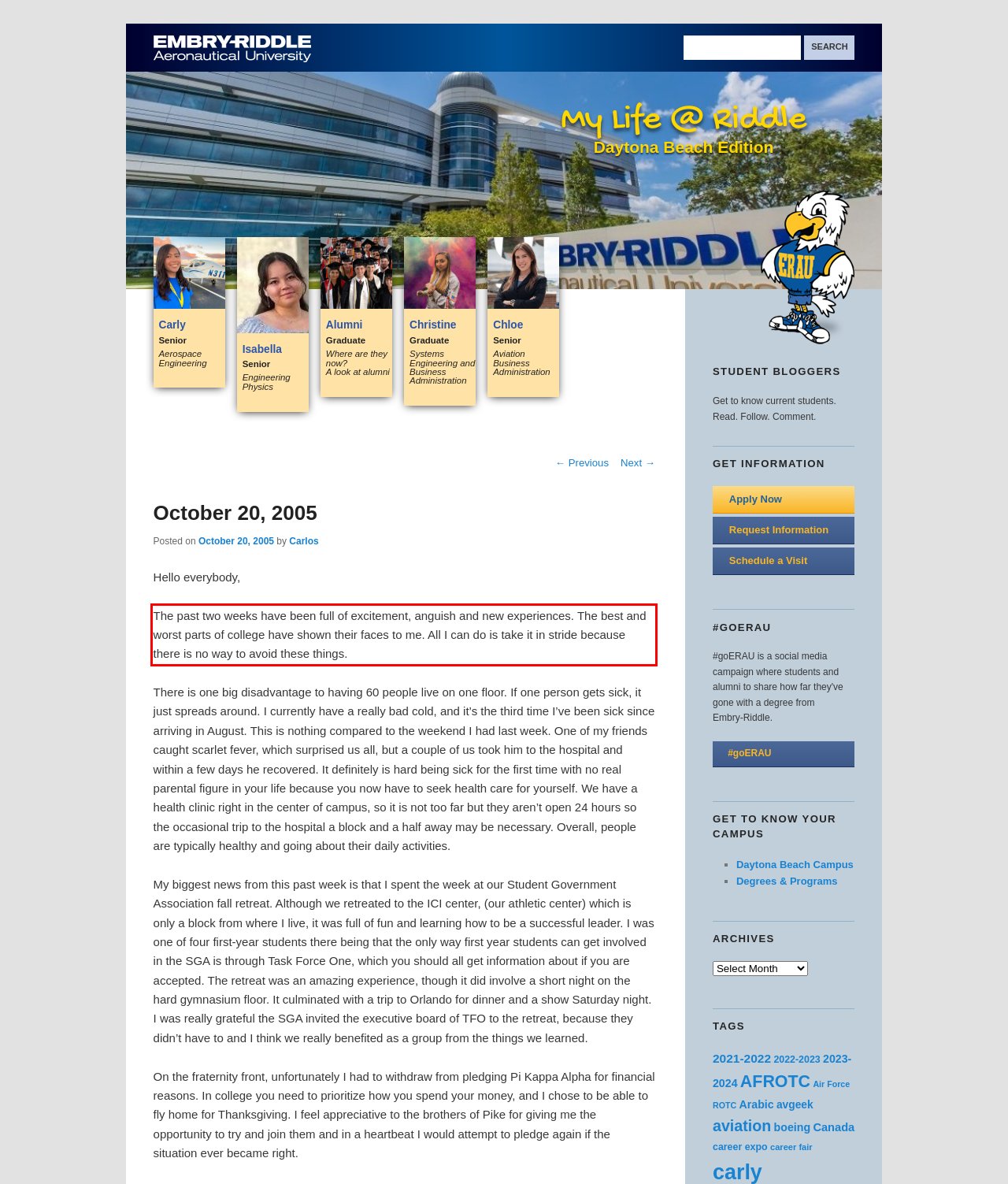Please examine the webpage screenshot and extract the text within the red bounding box using OCR.

The past two weeks have been full of excitement, anguish and new experiences. The best and worst parts of college have shown their faces to me. All I can do is take it in stride because there is no way to avoid these things.